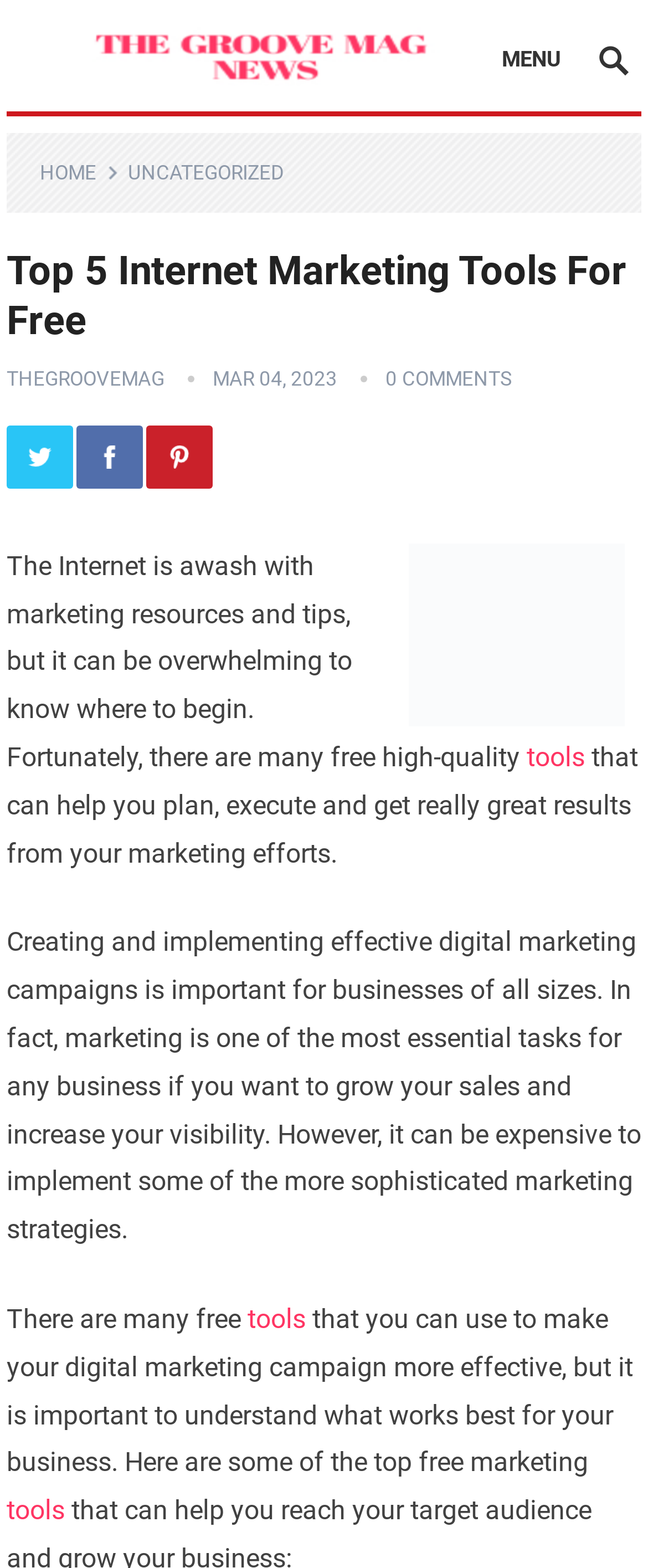Locate the bounding box coordinates of the element that should be clicked to execute the following instruction: "Click on Pinterest".

[0.225, 0.272, 0.328, 0.312]